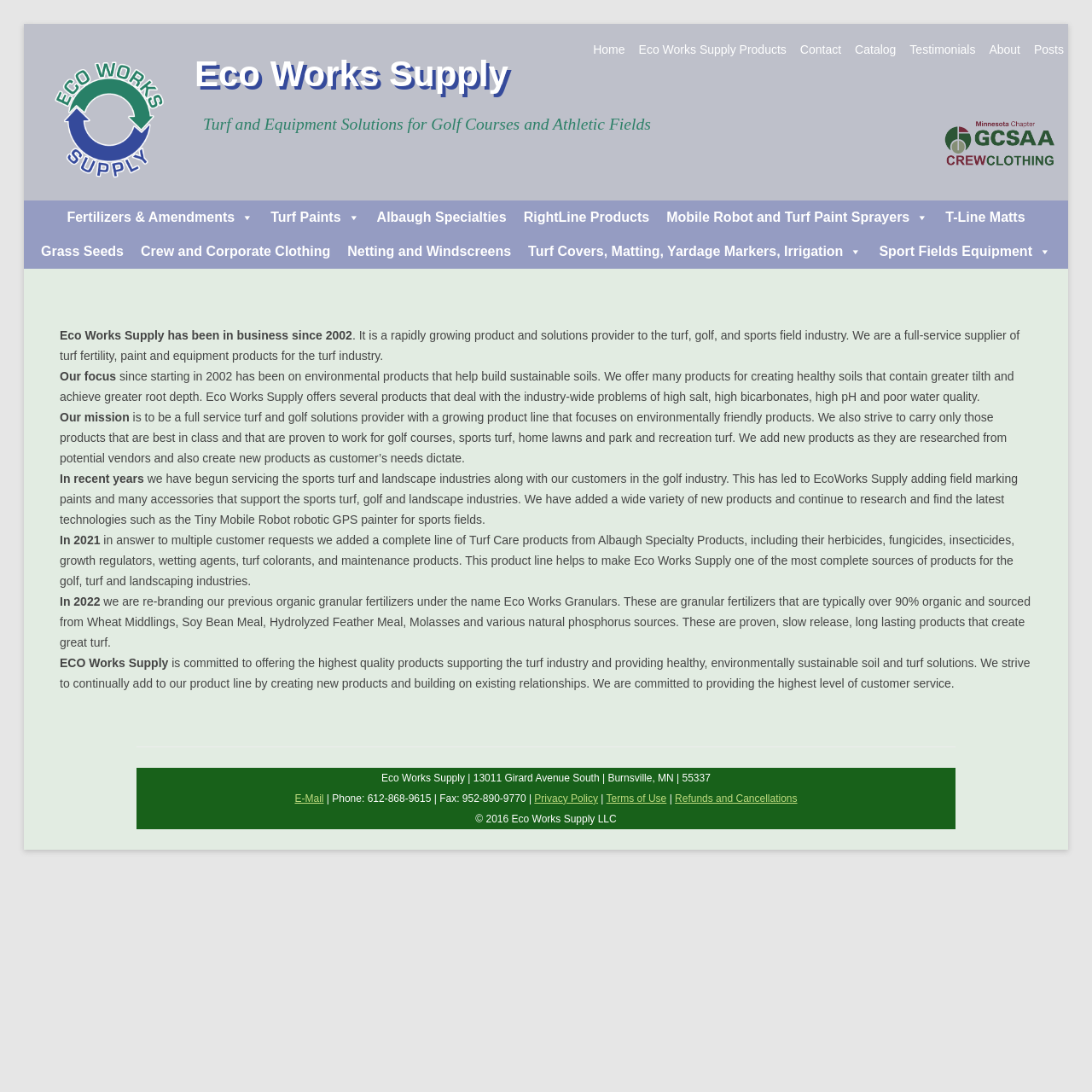Please locate the bounding box coordinates of the element's region that needs to be clicked to follow the instruction: "Contact via E-Mail". The bounding box coordinates should be provided as four float numbers between 0 and 1, i.e., [left, top, right, bottom].

[0.27, 0.726, 0.296, 0.737]